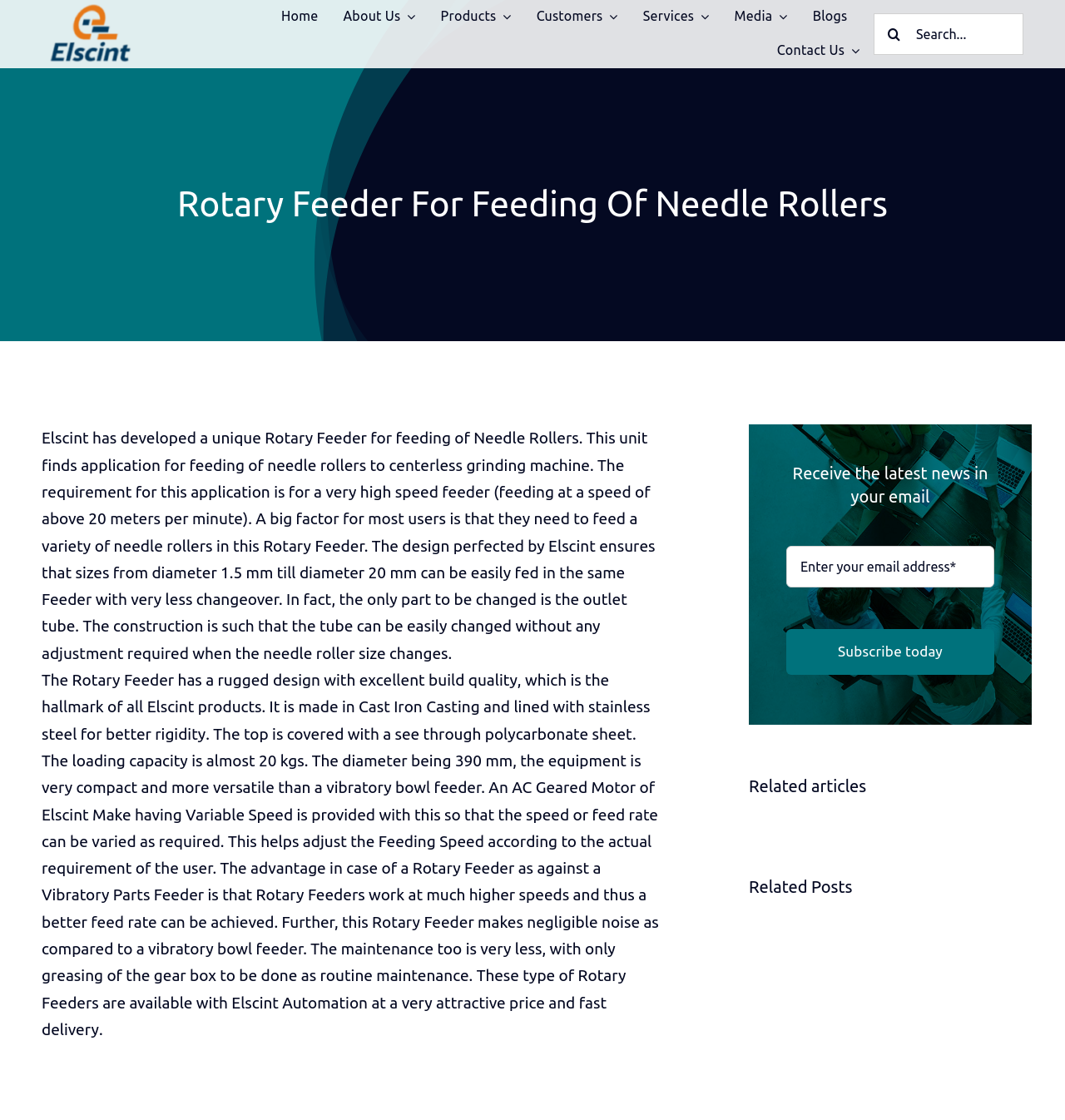Describe all visible elements and their arrangement on the webpage.

The webpage is about Elscint's Rotary Feeder for feeding Needle Rollers. At the top left, there is a logo link "ElscintLogo1-copy". Next to it, there is a navigation menu "Menu" with 8 links: "Home", "About Us", "Products", "Customers", "Services", "Media", "Blogs", and "Contact Us". 

On the top right, there is a search bar with a search button and a placeholder text "Search...". Below the navigation menu, there is a heading "Rotary Feeder For Feeding Of Needle Rollers". 

Under the heading, there are two paragraphs of text describing the Rotary Feeder's features, application, and benefits. The first paragraph explains that the feeder can feed needle rollers to centerless grinding machines at high speeds and can handle various sizes of needle rollers. The second paragraph describes the feeder's design, build quality, and maintenance requirements.

On the right side of the page, there is a section "Receive the latest news in your email" with a textbox to enter an email address and a "Subscribe today" button. Below this section, there is a heading "Related articles" followed by a list of 4 related posts with links and short descriptions.

At the bottom of the page, there is a "Go to Top" link.